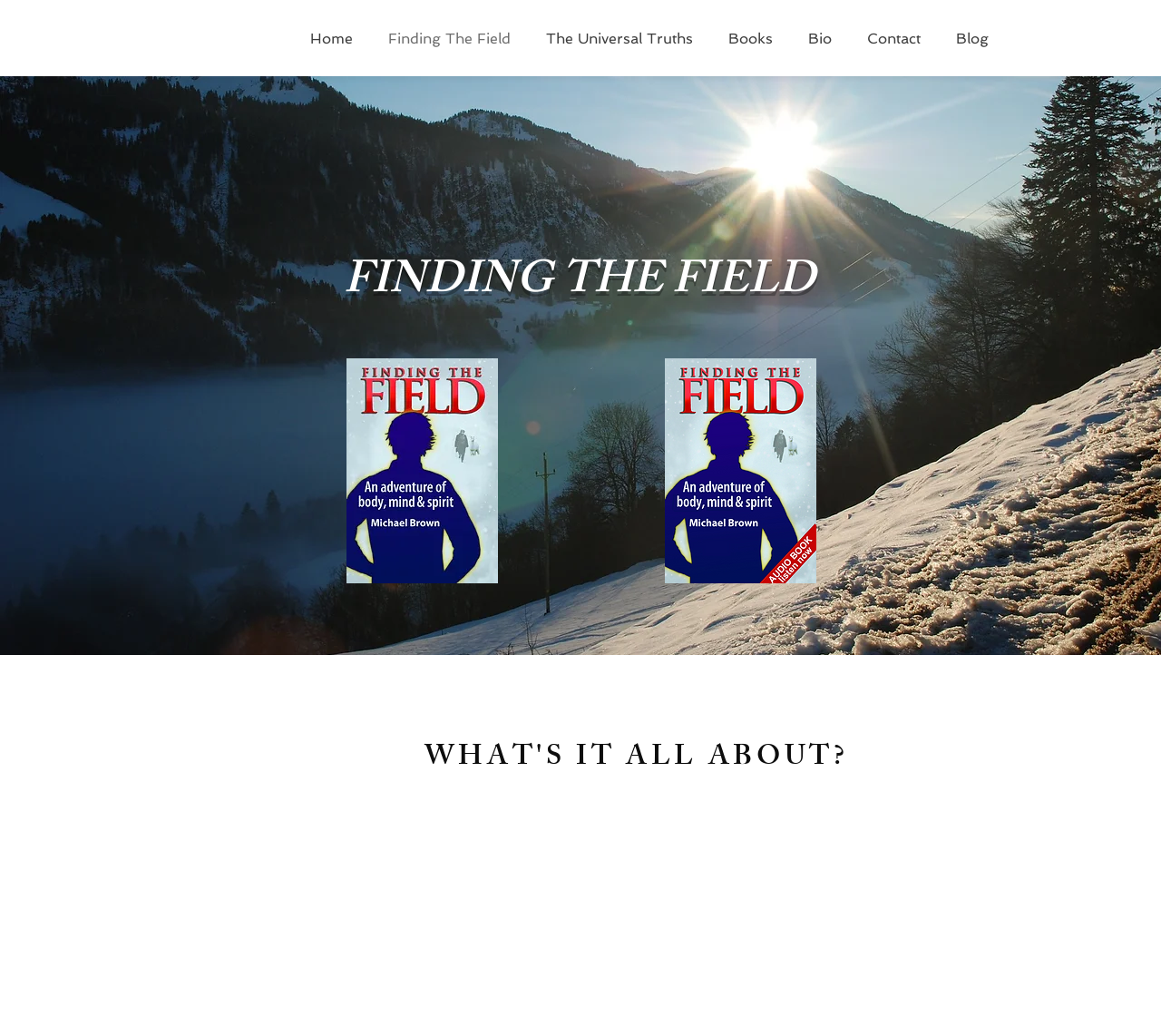How many images are on this webpage?
Give a thorough and detailed response to the question.

There are two images on the webpage, one for the book cover 'FTF COVER.jpg' and another for the audio book cover 'FTF COVER AUDIO BOOK.png'.